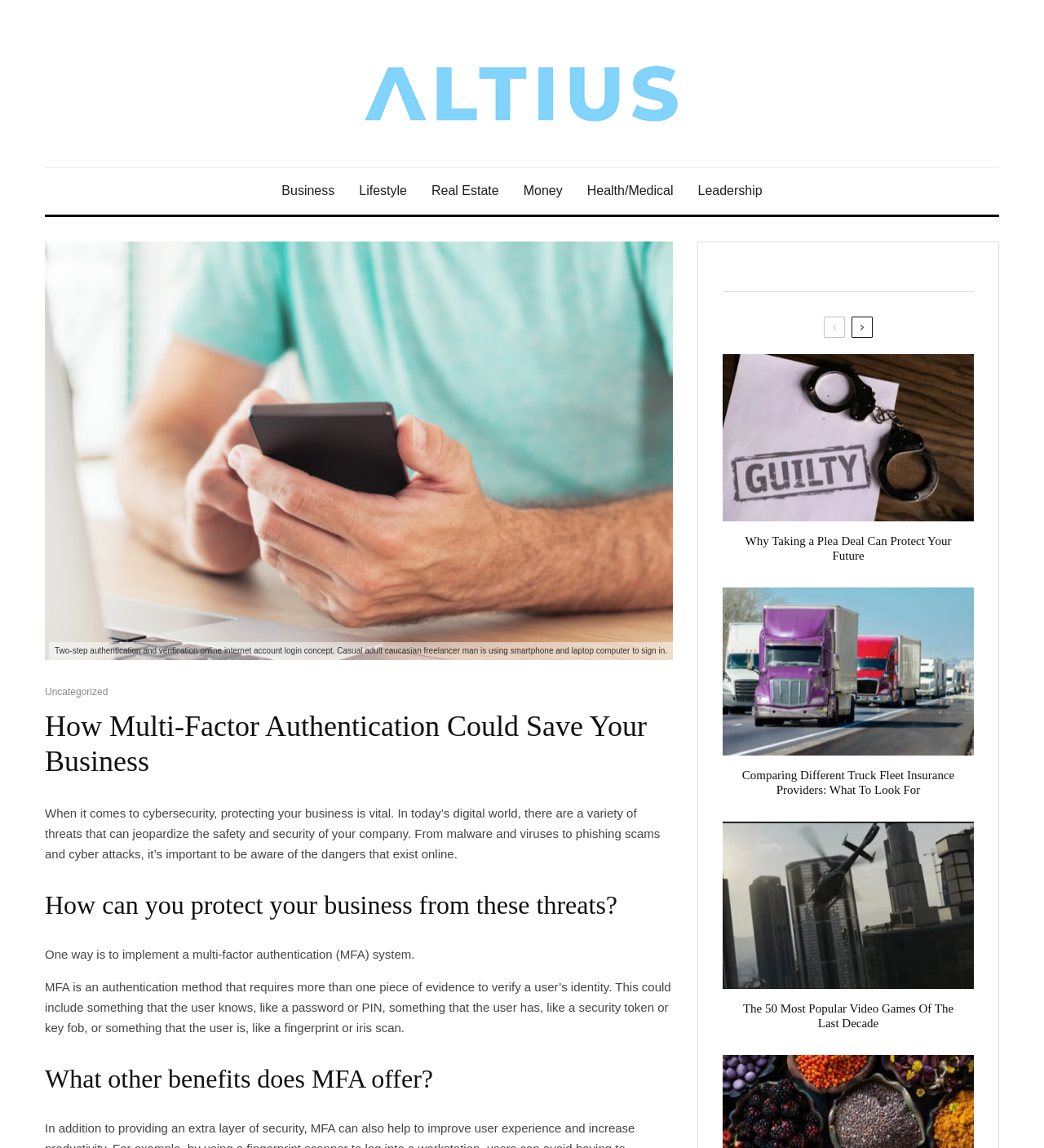Can you pinpoint the bounding box coordinates for the clickable element required for this instruction: "Click on the 'Uncategorized' link"? The coordinates should be four float numbers between 0 and 1, i.e., [left, top, right, bottom].

[0.043, 0.596, 0.103, 0.61]